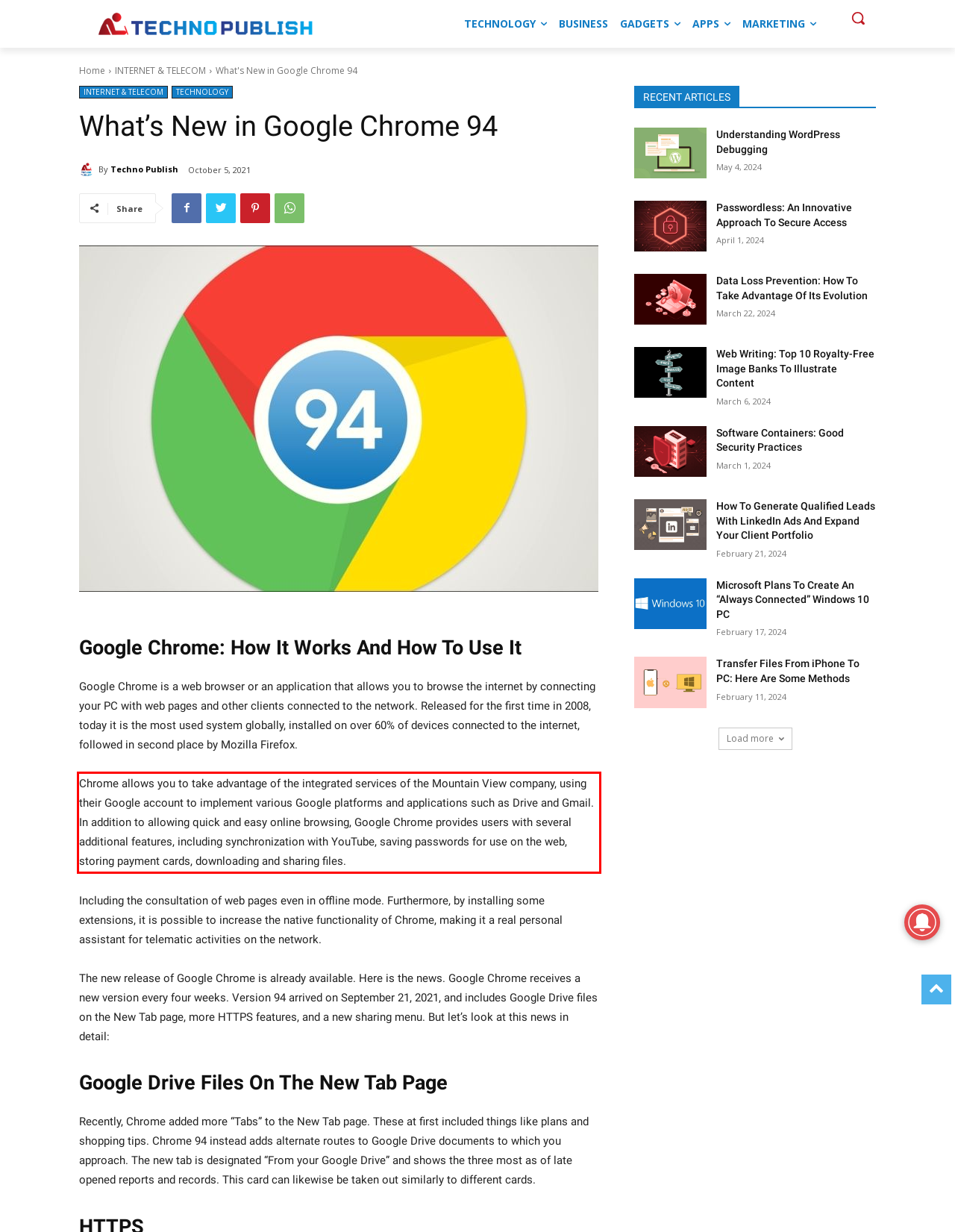Within the screenshot of the webpage, locate the red bounding box and use OCR to identify and provide the text content inside it.

Chrome allows you to take advantage of the integrated services of the Mountain View company, using their Google account to implement various Google platforms and applications such as Drive and Gmail. In addition to allowing quick and easy online browsing, Google Chrome provides users with several additional features, including synchronization with YouTube, saving passwords for use on the web, storing payment cards, downloading and sharing files.